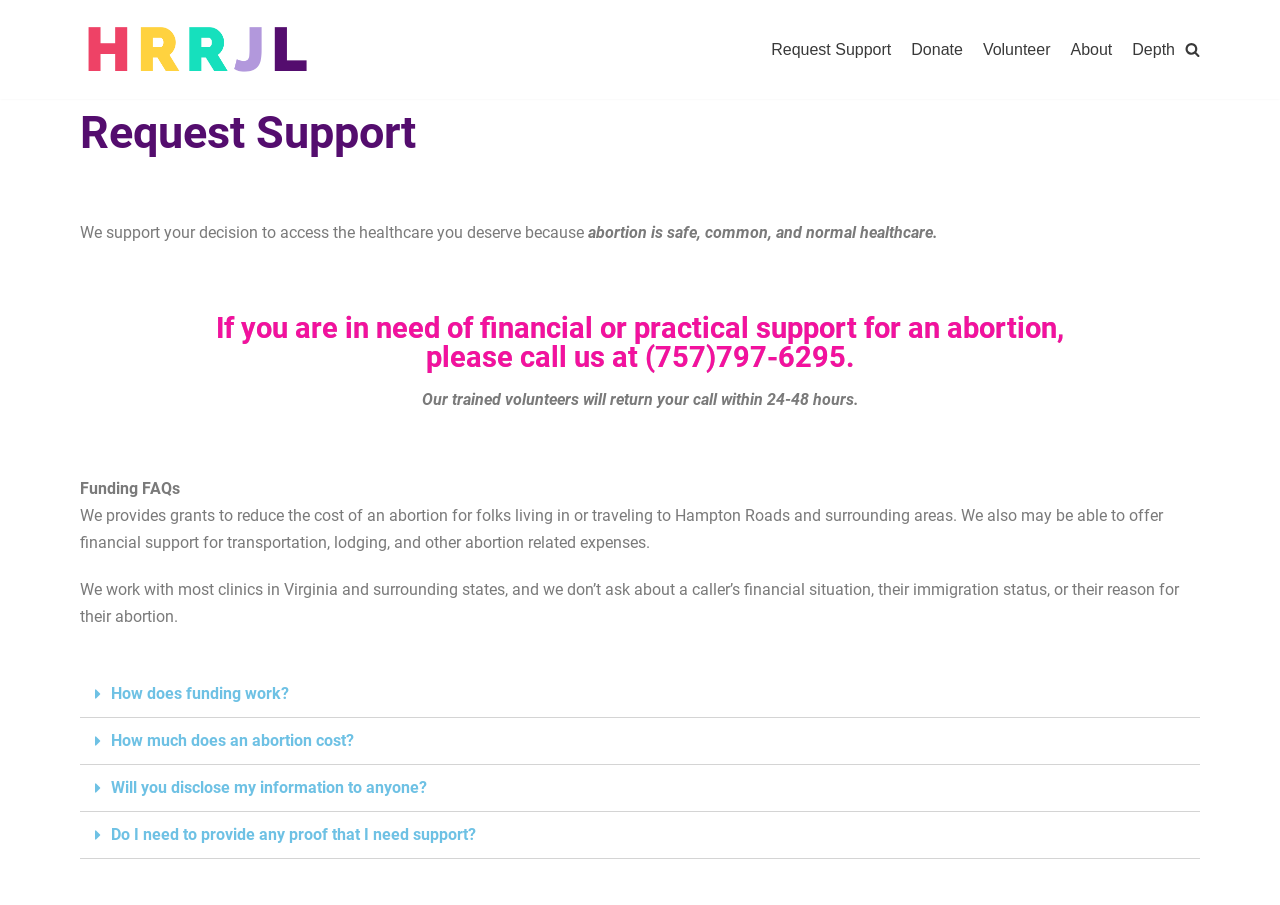Identify the bounding box coordinates of the region that should be clicked to execute the following instruction: "Click the 'How does funding work?' tab".

[0.062, 0.741, 0.938, 0.793]